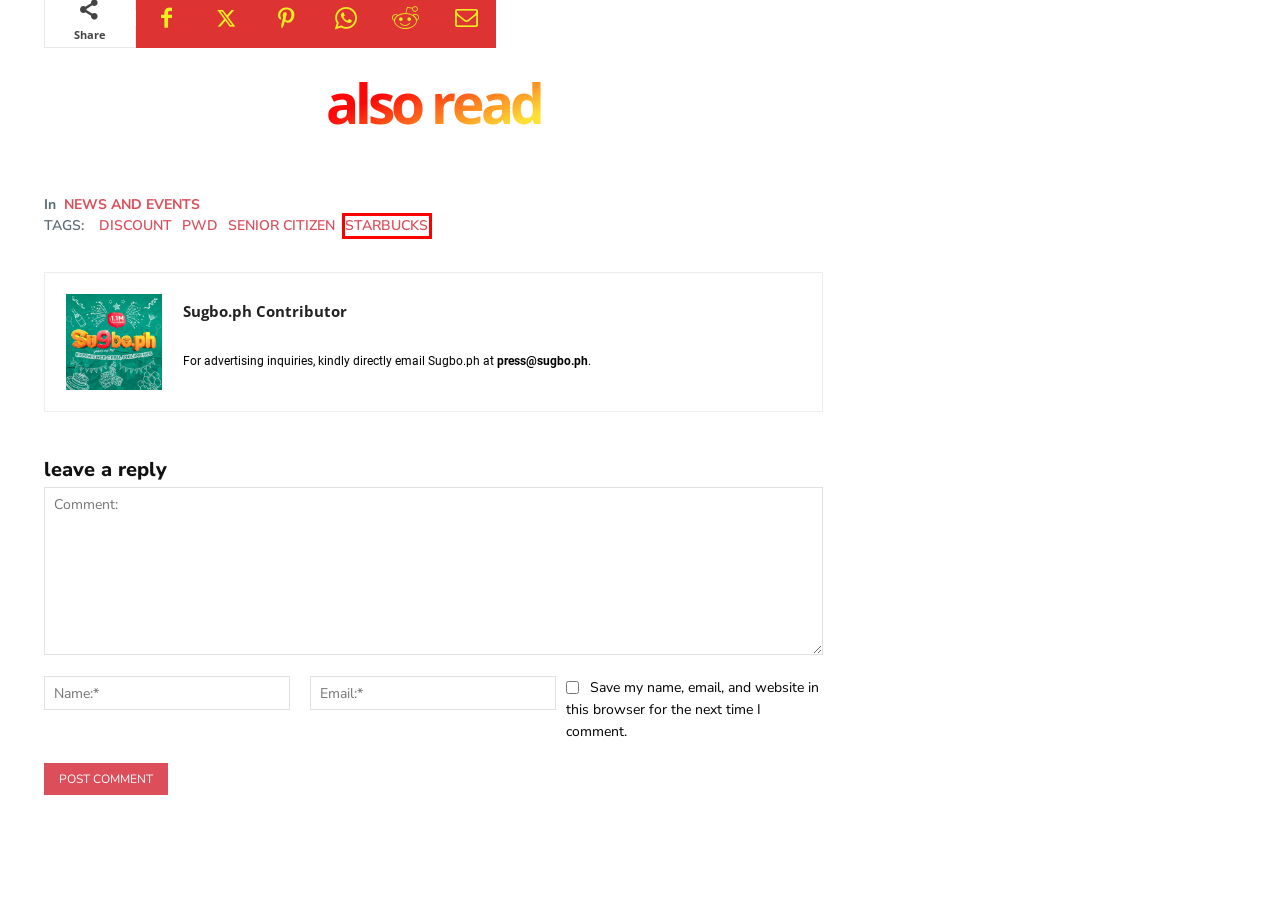Provided is a screenshot of a webpage with a red bounding box around an element. Select the most accurate webpage description for the page that appears after clicking the highlighted element. Here are the candidates:
A. Sugbo.ph - Sugbo.ph
B. Senior Citizen Archives - Sugbo.ph
C. ADVERTISE - Sugbo.ph
D. Sugbo.ph Contributor, Author at Sugbo.ph
E. Starbucks Archives - Sugbo.ph
F. PWD Archives - Sugbo.ph
G. Attractions Archives - Sugbo.ph
H. discount Archives - Sugbo.ph

E